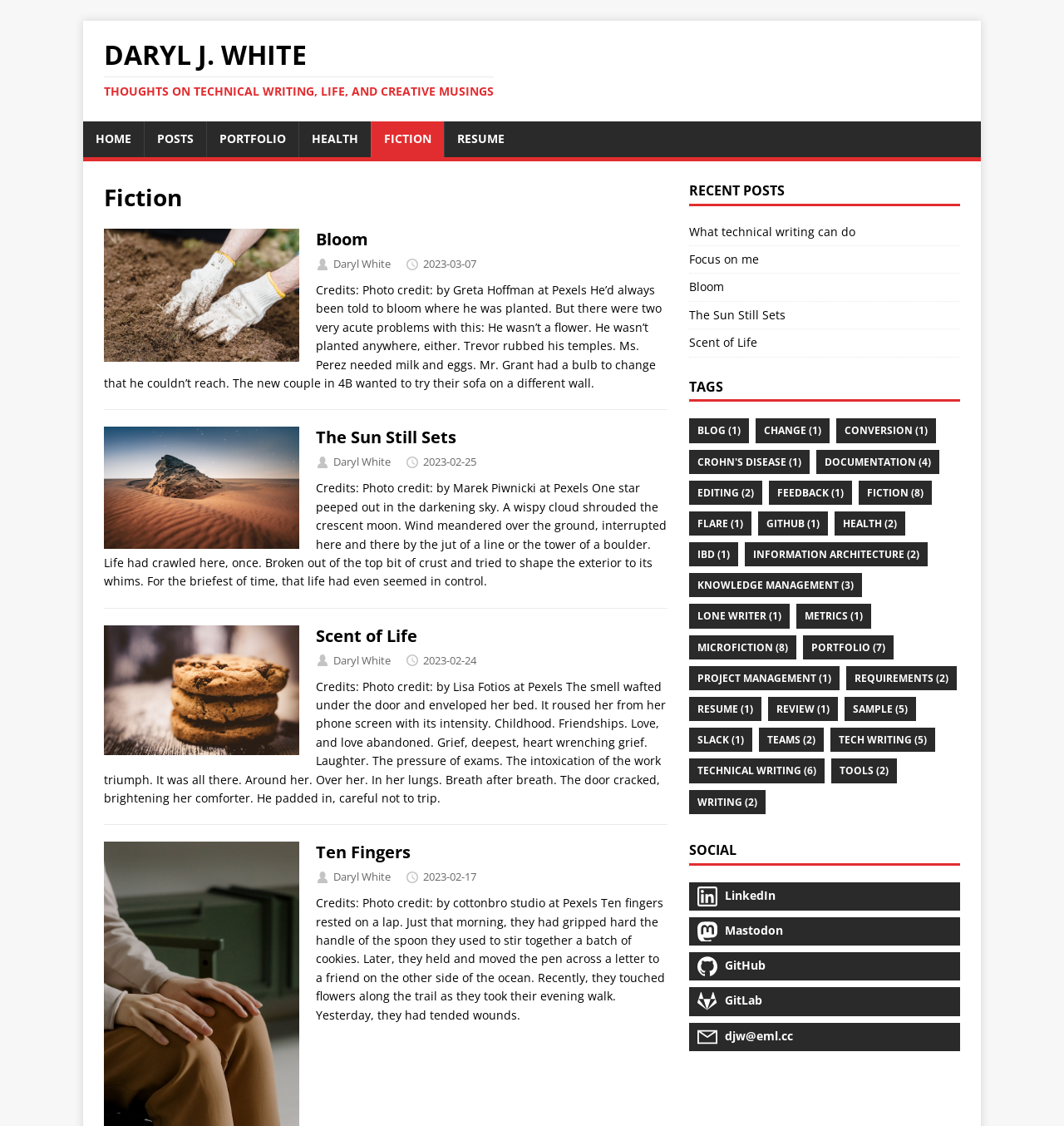Use a single word or phrase to answer the question: 
What is the title of the webpage?

Fiction - Daryl's Thoughts on Technical Writing